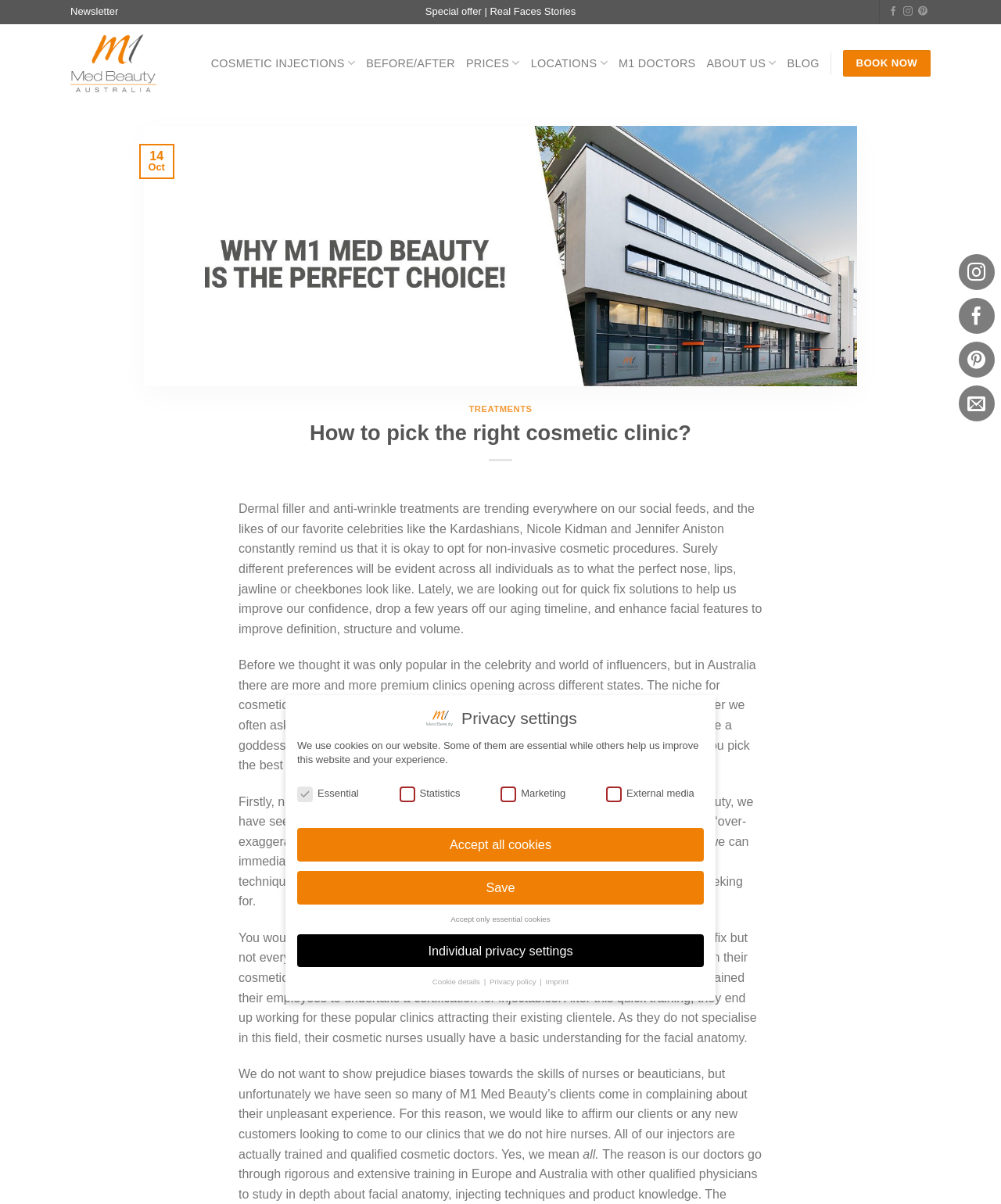What is the primary heading on this webpage?

How to pick the right cosmetic clinic?